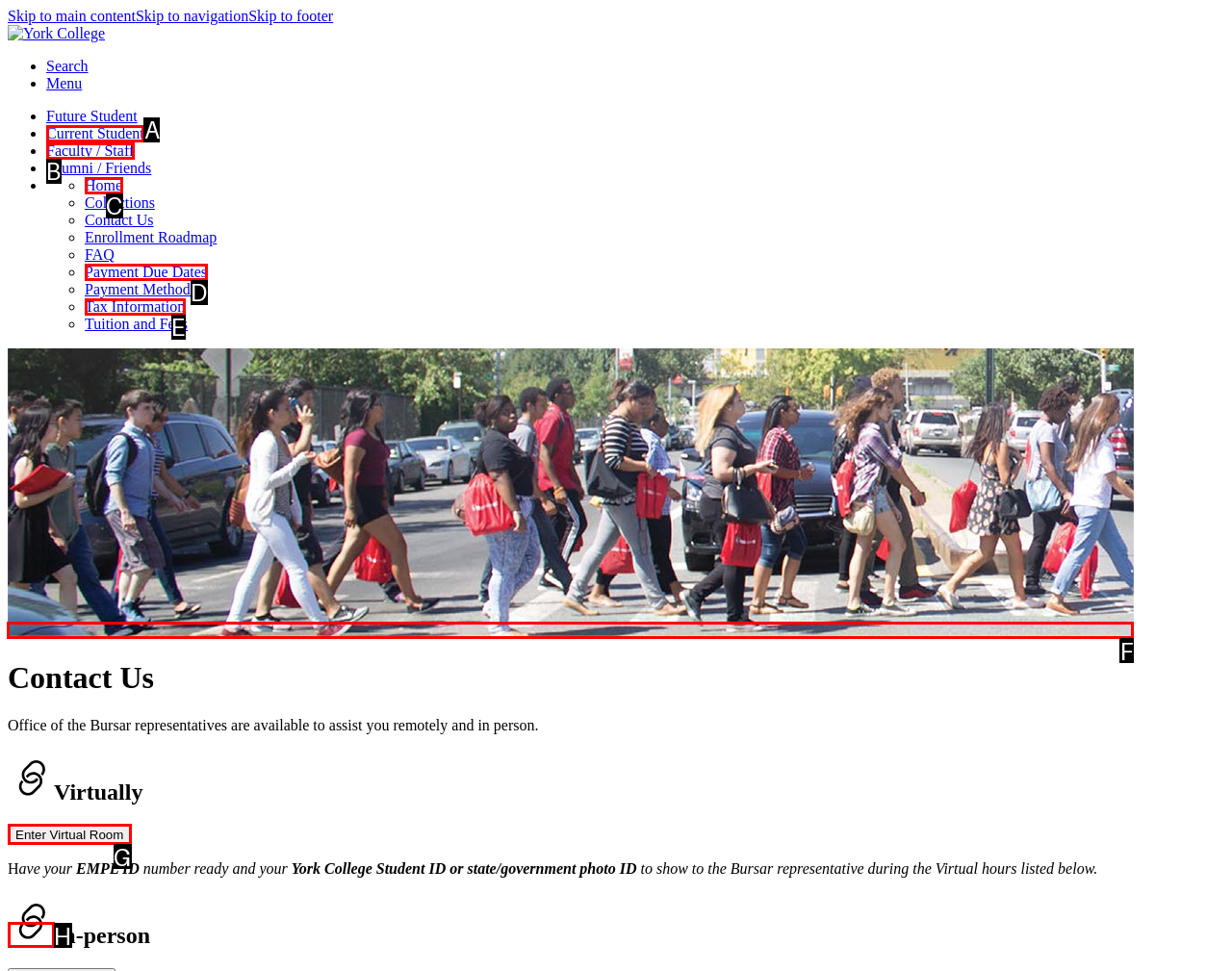Based on the task: Go to the 'Section Home' page, which UI element should be clicked? Answer with the letter that corresponds to the correct option from the choices given.

F